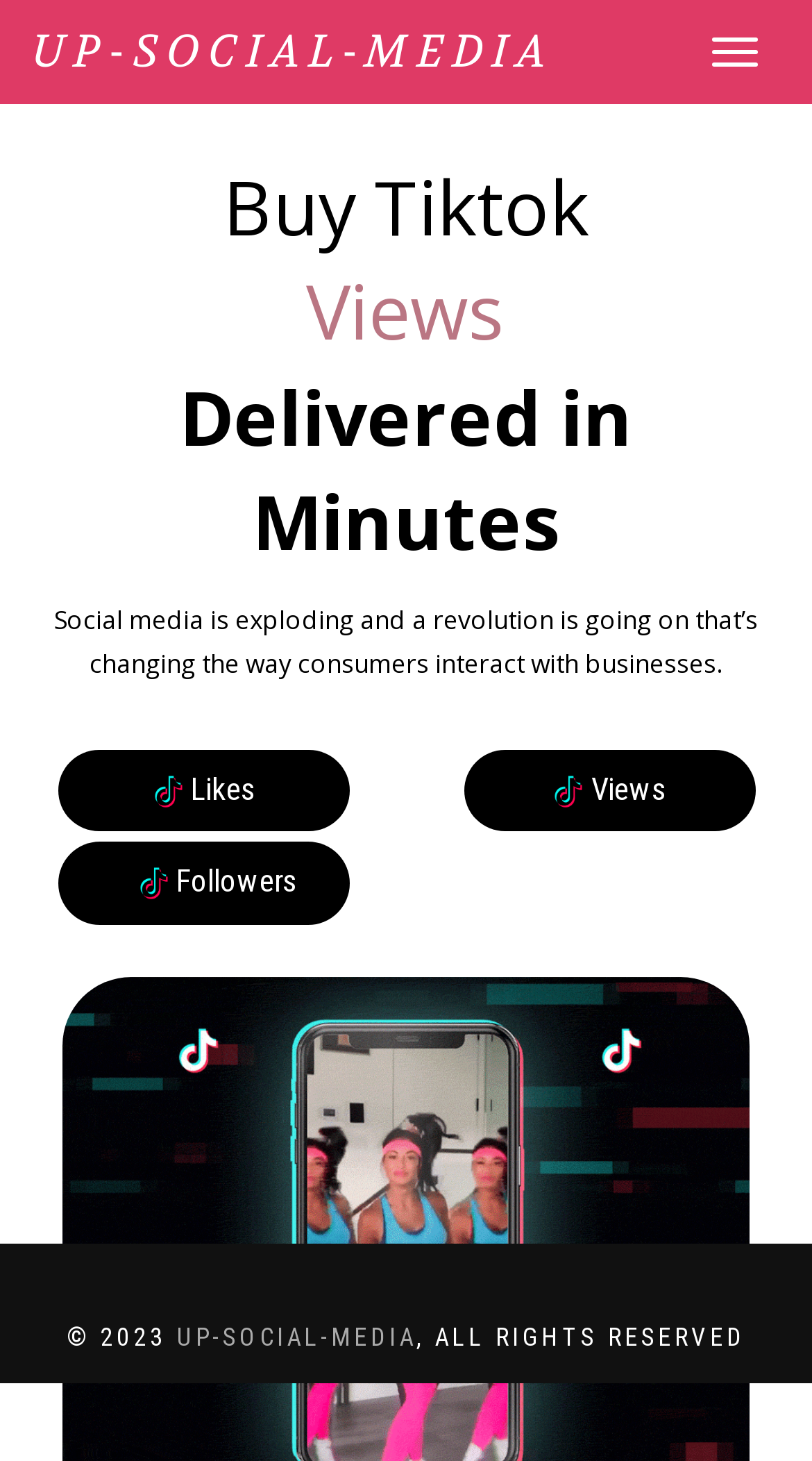Provide the bounding box coordinates of the area you need to click to execute the following instruction: "Go to the UP-SOCIAL-MEDIA homepage".

[0.0, 0.0, 0.721, 0.071]